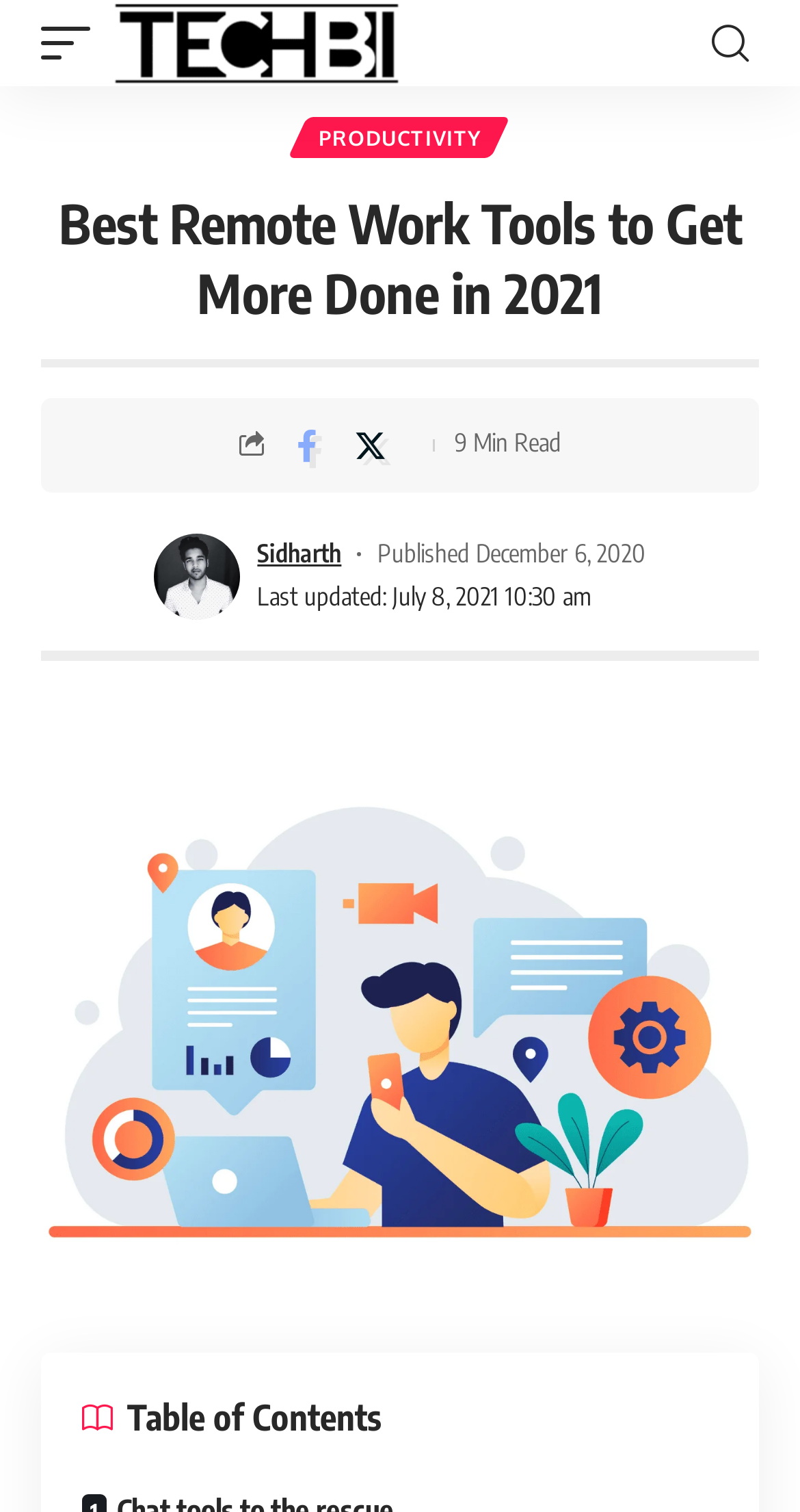What is the author's name?
Analyze the image and deliver a detailed answer to the question.

The author's name can be found in the header section of the webpage, where it is mentioned as 'Sidharth' with an accompanying image.